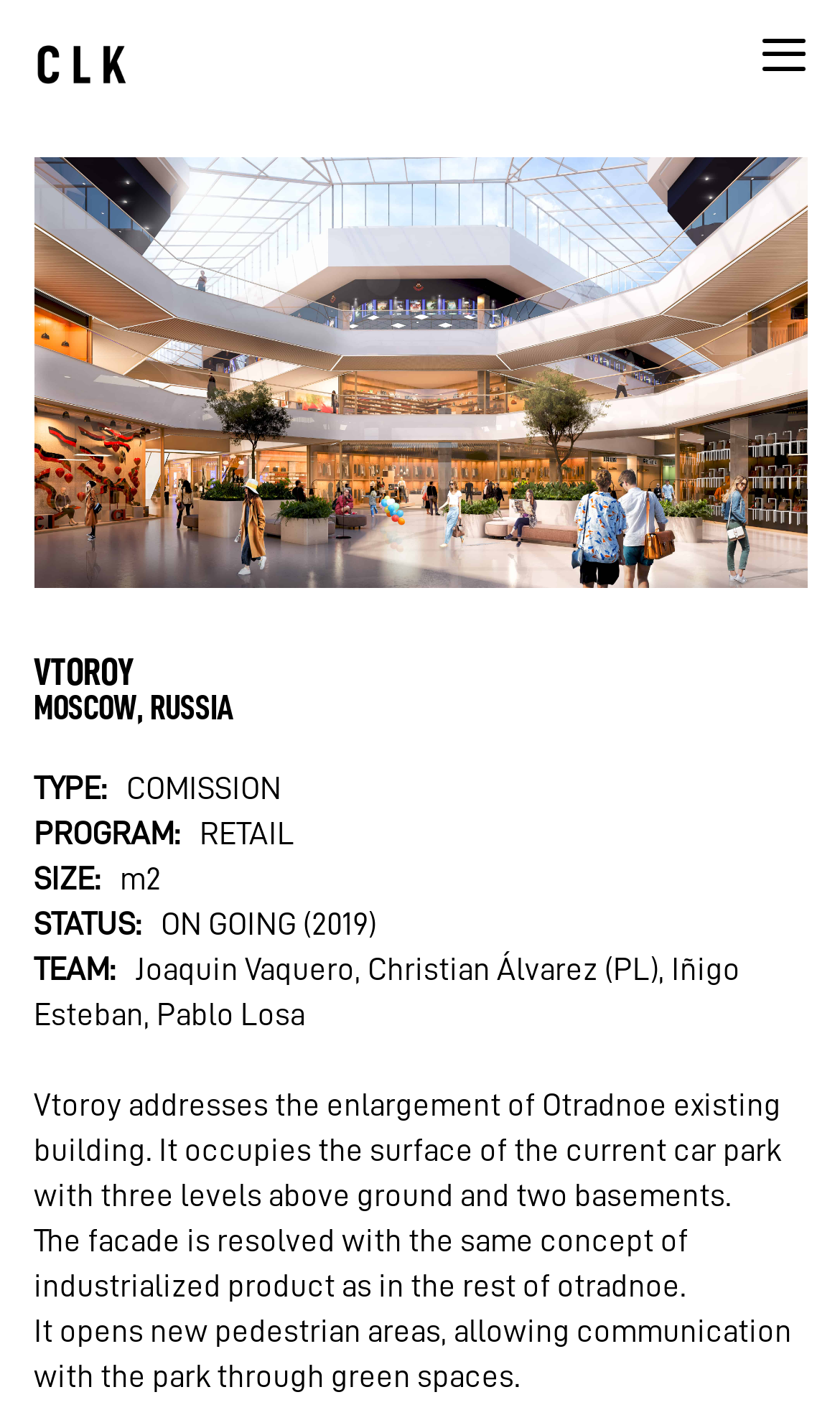How many levels are above ground?
Carefully analyze the image and provide a detailed answer to the question.

I found the answer by reading the text 'Vtoroy addresses the enlargement of Otradnoe existing building. It occupies the surface of the current car park with three levels above ground and two basements.' which mentions the number of levels above ground.